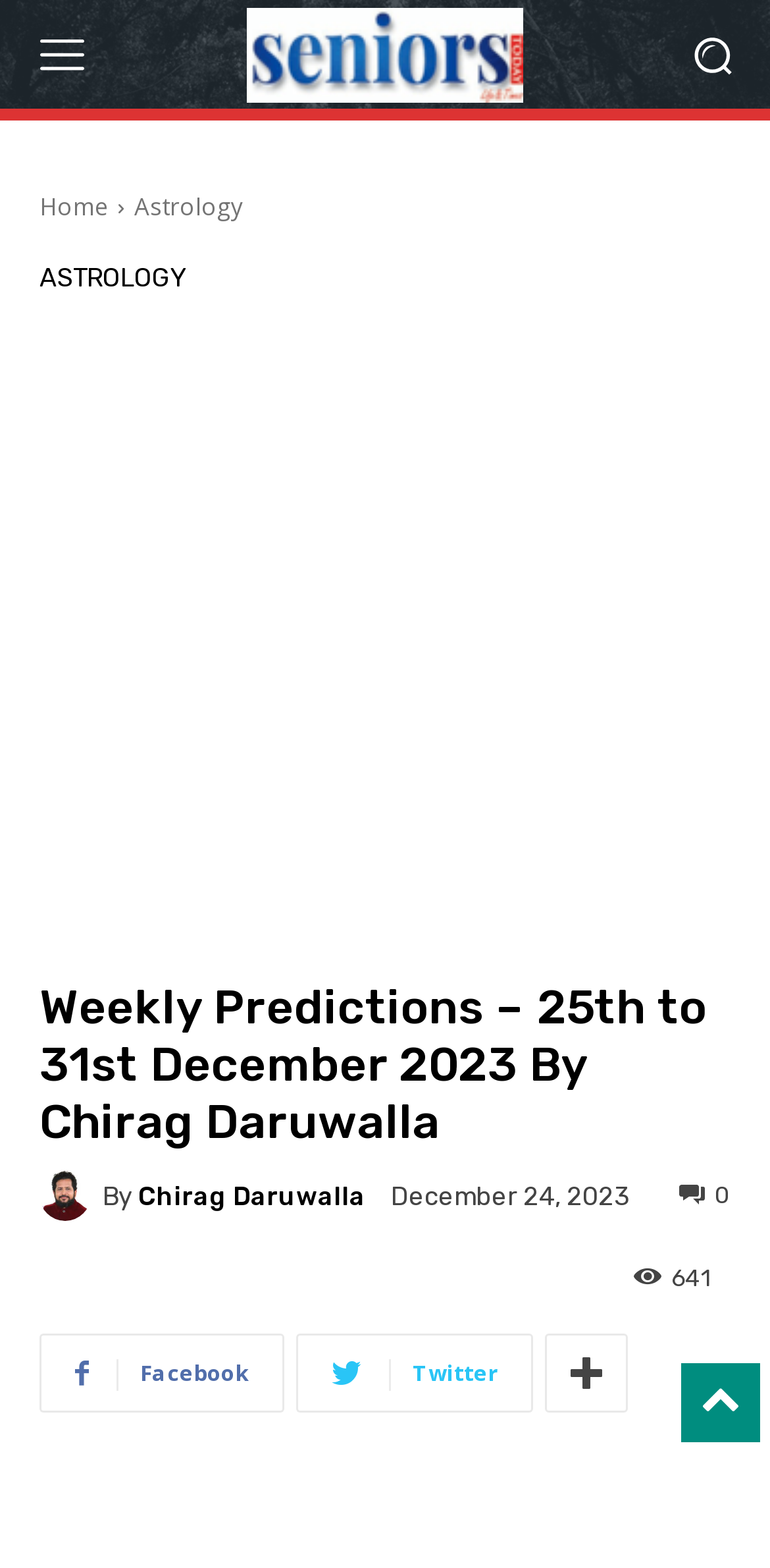Provide the bounding box coordinates of the HTML element this sentence describes: "Twitter".

[0.385, 0.851, 0.692, 0.901]